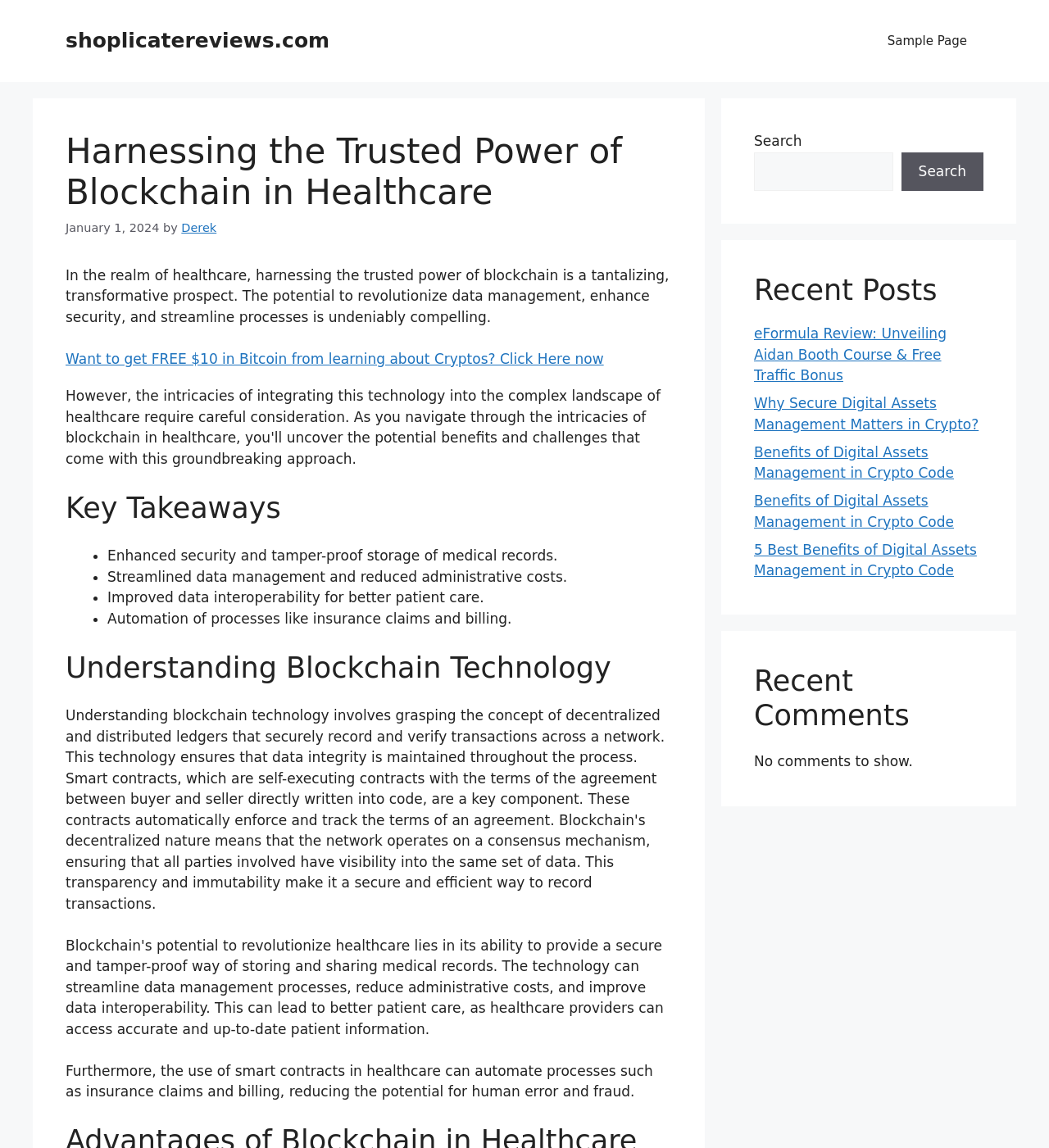Determine the bounding box coordinates for the area that should be clicked to carry out the following instruction: "Explore the 'Recent Posts' section".

[0.719, 0.238, 0.938, 0.268]